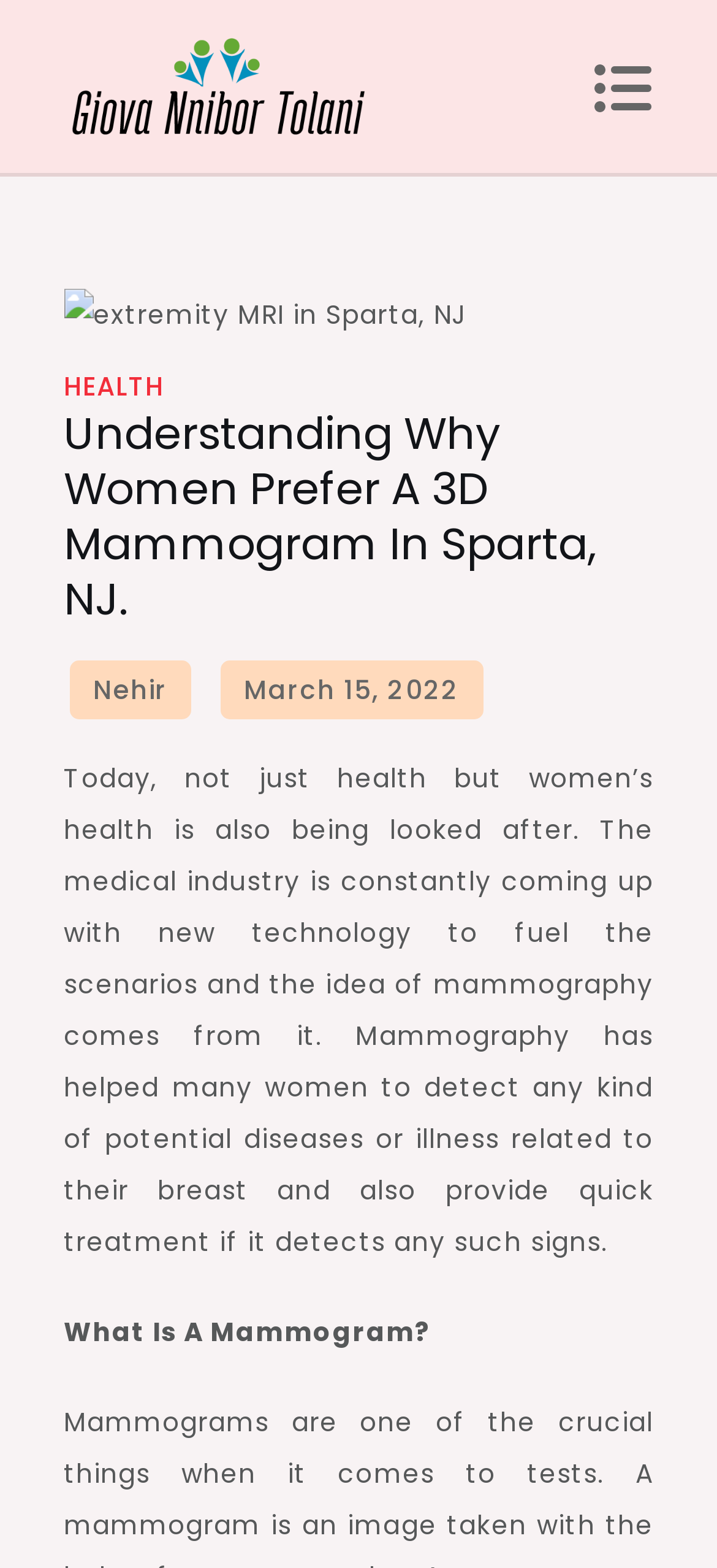Find the bounding box coordinates for the HTML element specified by: "March 15, 2022March 26, 2022".

[0.307, 0.421, 0.673, 0.459]